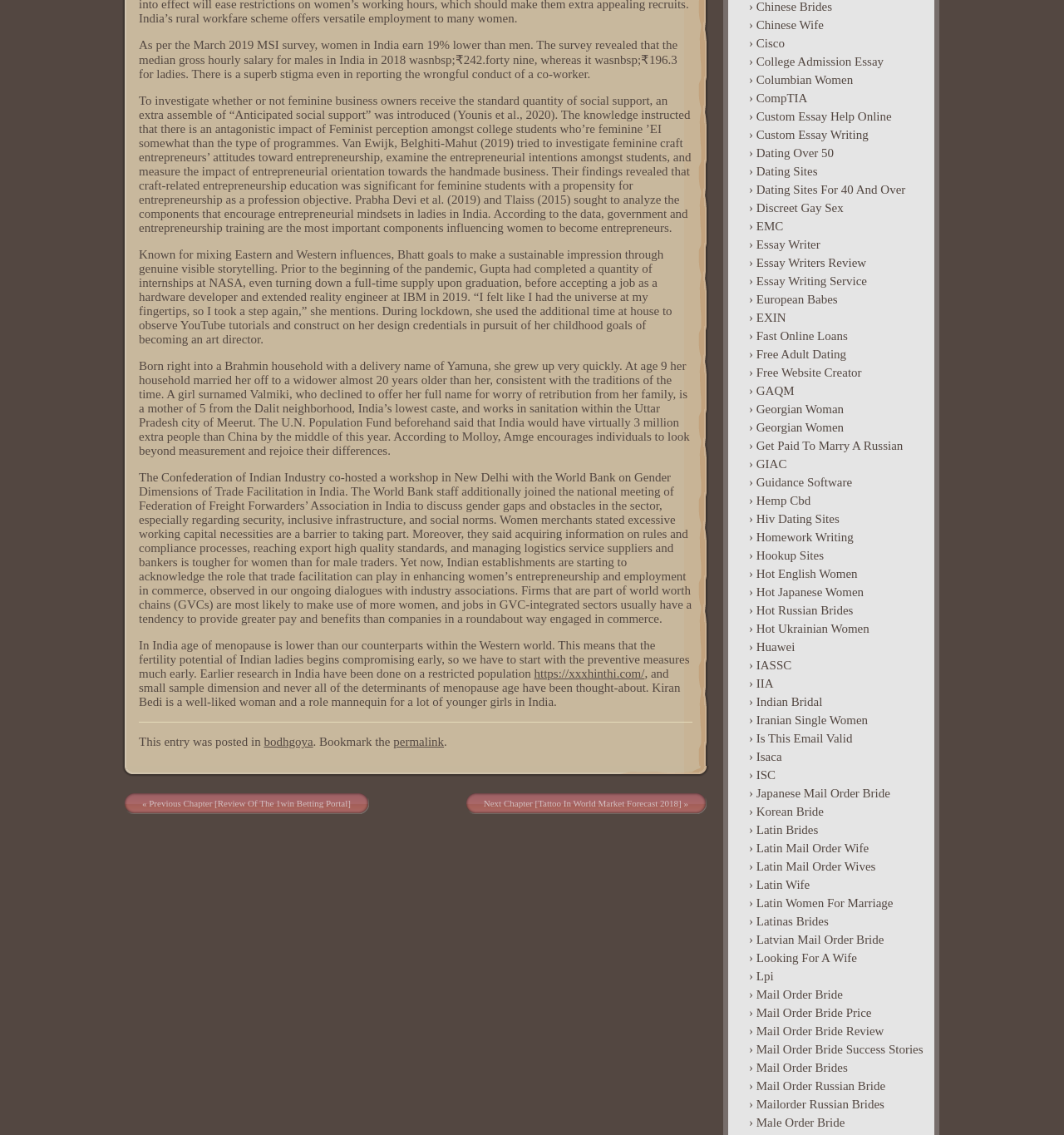Please provide a brief answer to the following inquiry using a single word or phrase:
What is the age of menopause in India compared to the Western world?

Lower